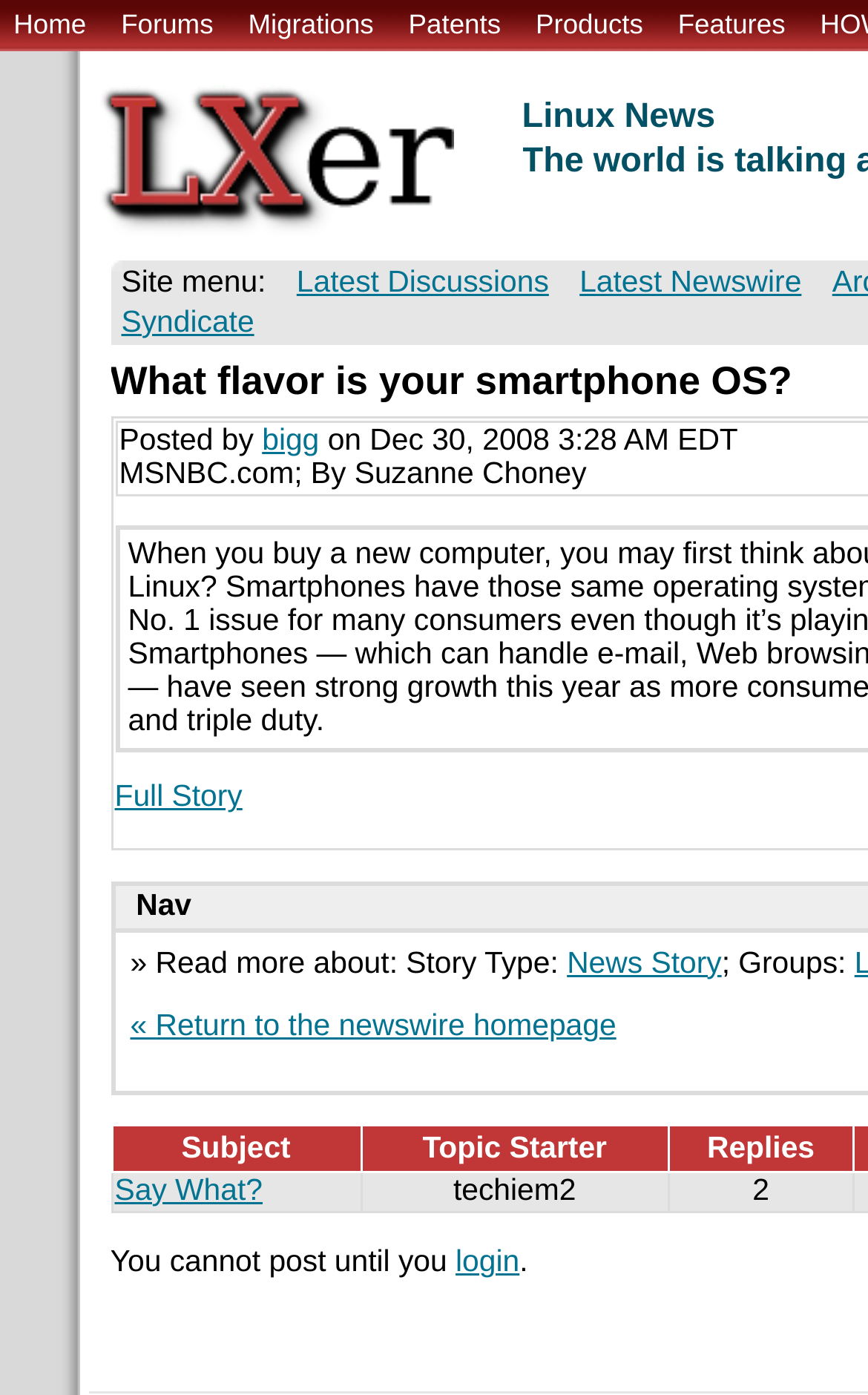Identify the bounding box coordinates for the UI element described as follows: "Forums". Ensure the coordinates are four float numbers between 0 and 1, formatted as [left, top, right, bottom].

[0.139, 0.006, 0.246, 0.028]